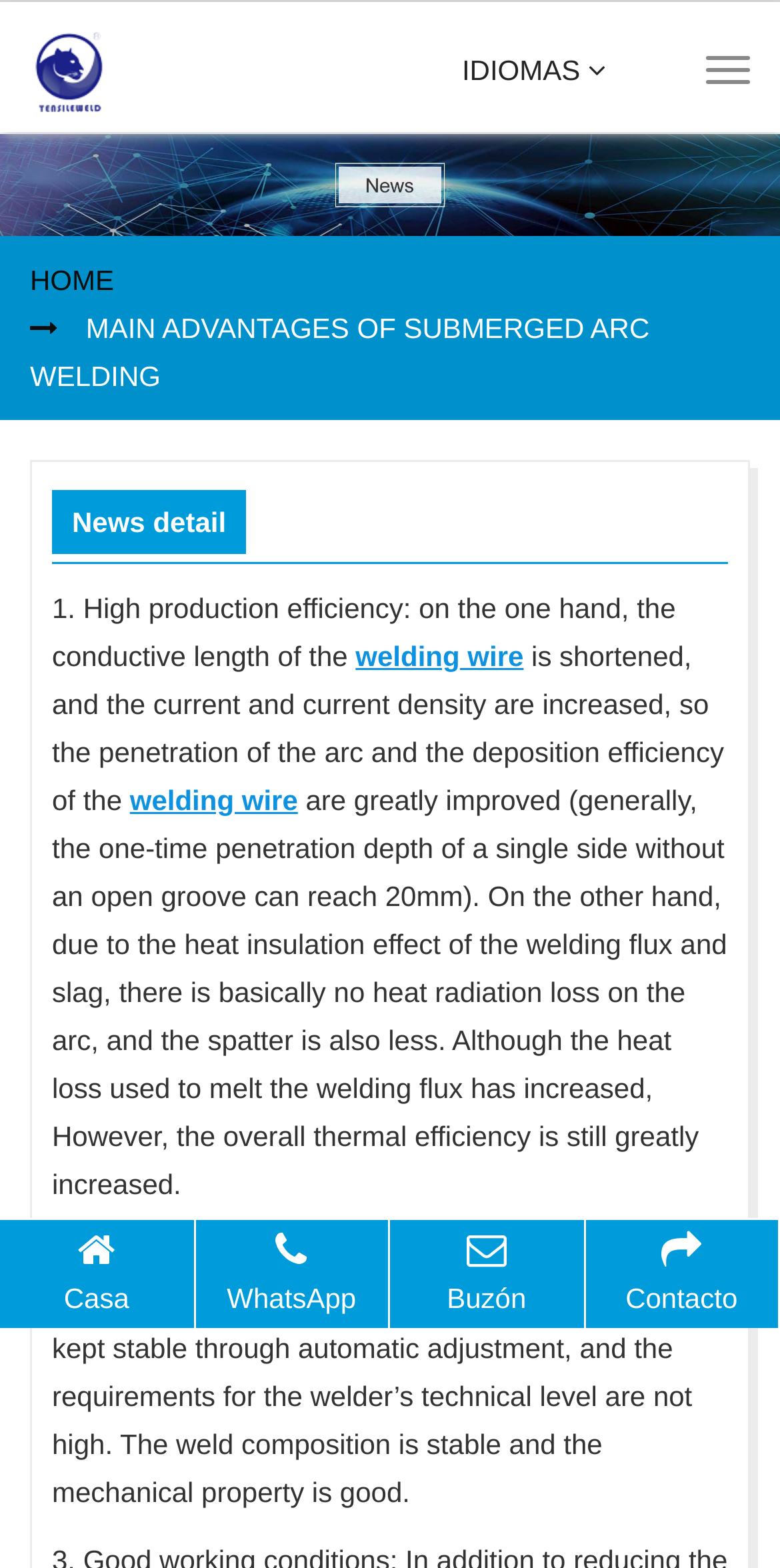Determine the bounding box coordinates of the section I need to click to execute the following instruction: "Read more about welding wire". Provide the coordinates as four float numbers between 0 and 1, i.e., [left, top, right, bottom].

[0.456, 0.408, 0.671, 0.428]